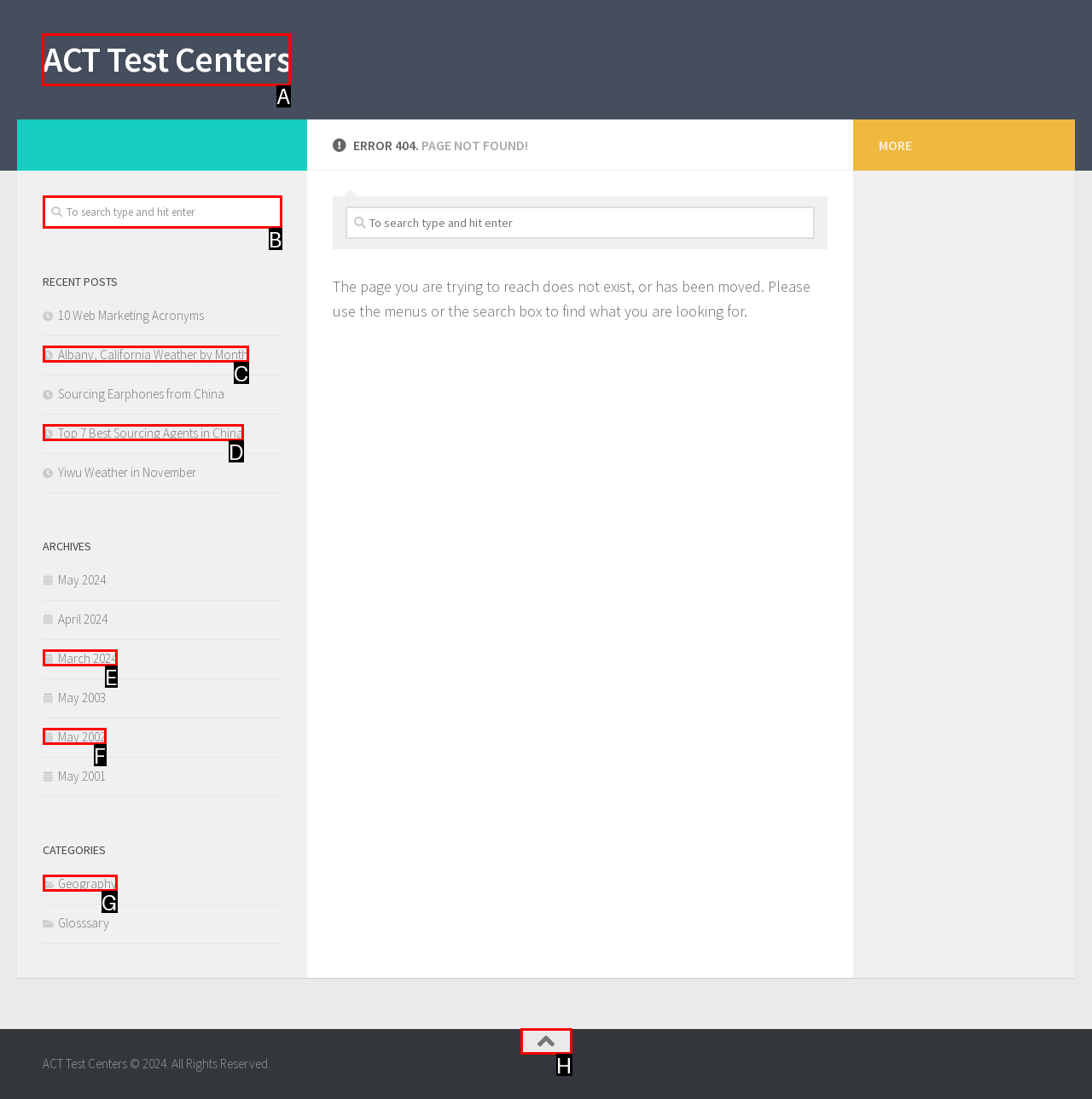Determine which option you need to click to execute the following task: Go to ACT Test Centers homepage. Provide your answer as a single letter.

A